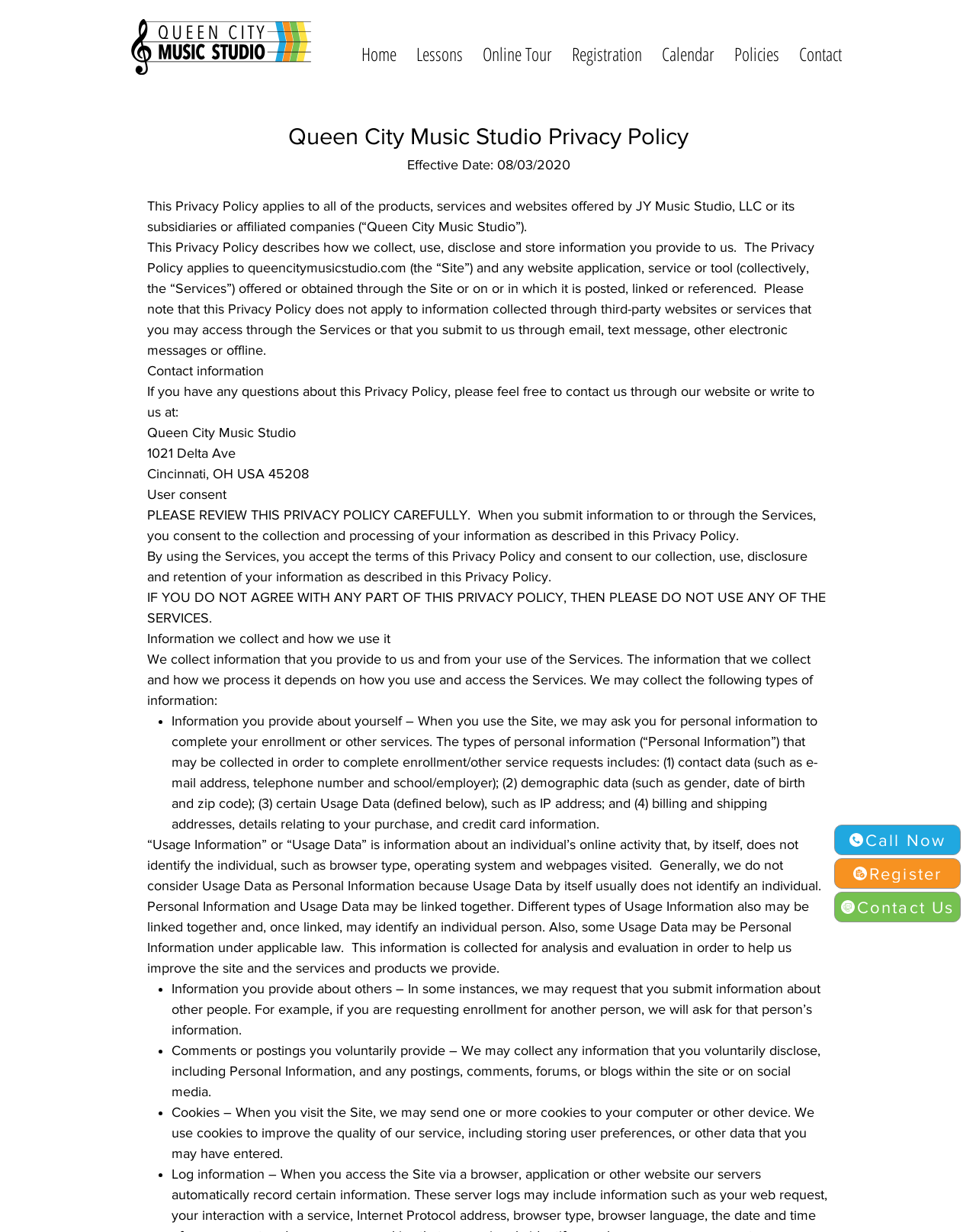Please identify the bounding box coordinates of the element that needs to be clicked to perform the following instruction: "Click on Register".

[0.855, 0.697, 0.984, 0.721]